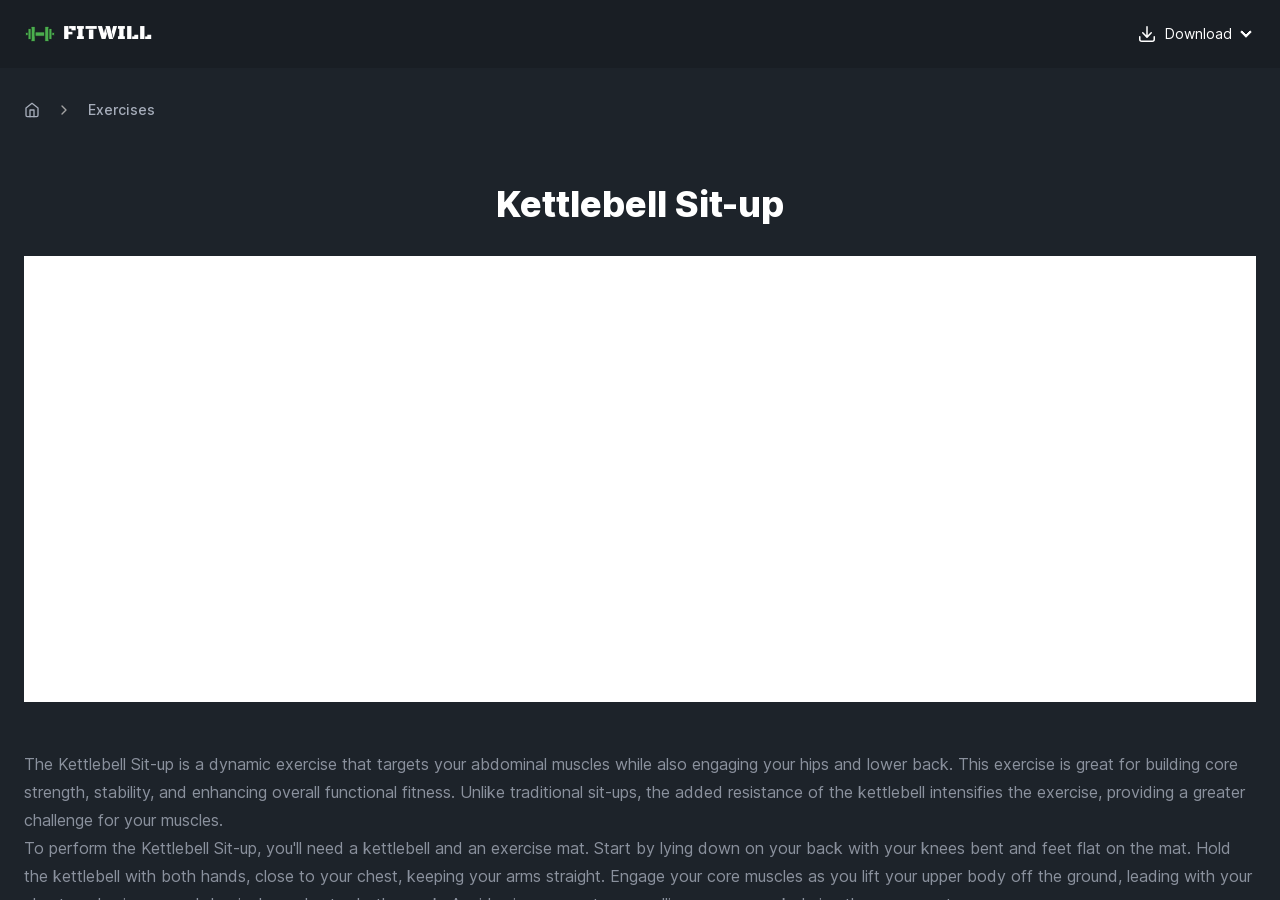Provide a thorough description of this webpage.

The webpage is about learning how to do a Kettlebell Sit-up properly. At the top left corner, there is a link to the website's homepage, "FITWILL", accompanied by a small image. Below this, there is a navigation bar with two links: "Home" and "Exercises". 

On the top right corner, there is a details section with a disclosure triangle labeled "Download". 

The main content of the webpage is headed by a large heading "Kettlebell Sit-up" situated roughly in the middle of the page. Below this heading, there is a large image of a Kettlebell Sit-up, which takes up most of the page's width.